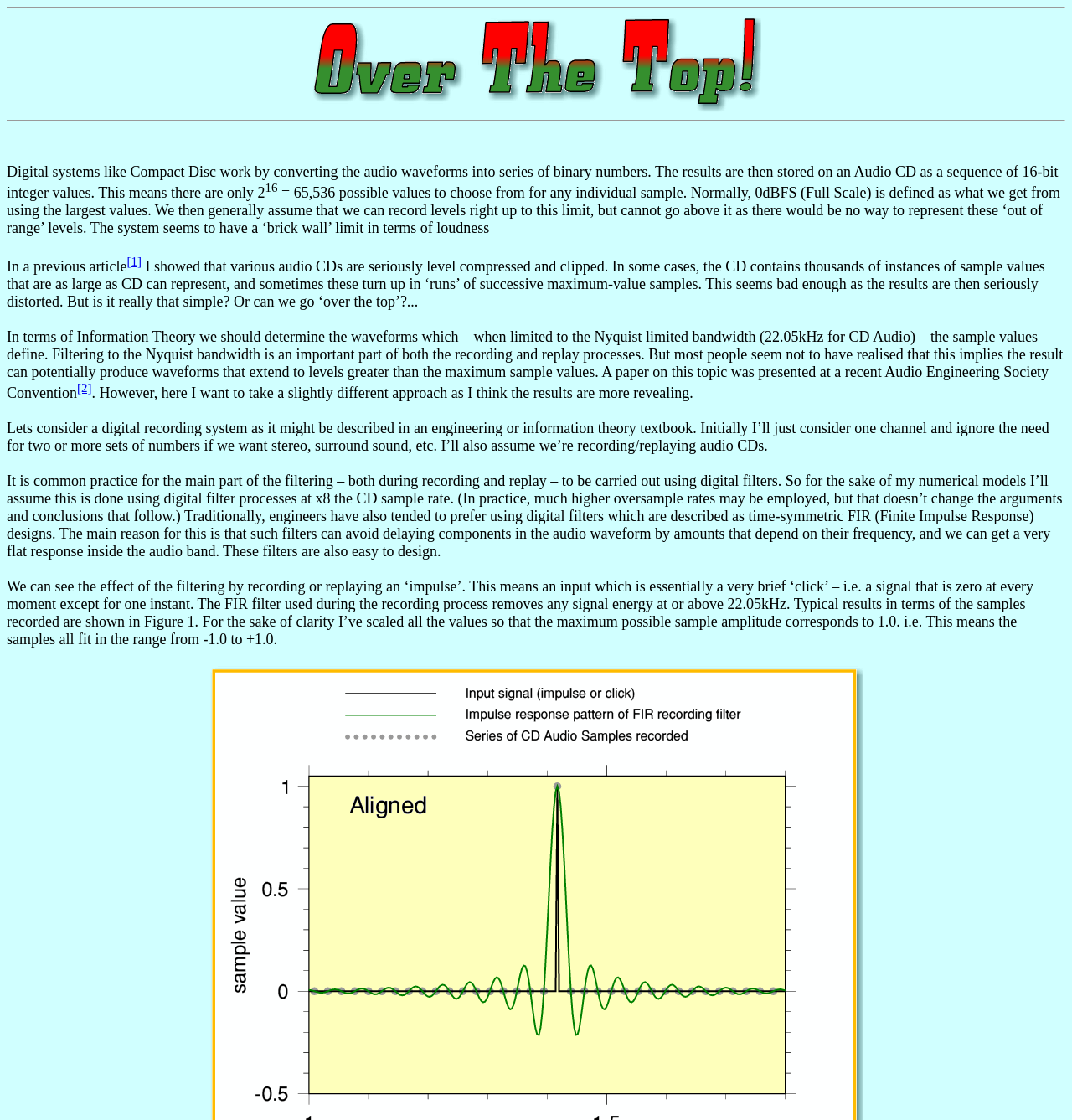Provide an in-depth caption for the elements present on the webpage.

The webpage appears to be an article discussing digital audio systems, specifically the limitations of Compact Discs (CDs) in terms of loudness and waveform representation. 

At the top of the page, there is a horizontal separator, followed by an image, "head.gif", which takes up about half of the page width. Below the image, there is another horizontal separator. 

The main content of the article begins with a paragraph of text explaining how digital systems like CDs work by converting audio waveforms into binary numbers. This text is positioned near the top-left of the page. 

The article then delves deeper into the topic, with multiple paragraphs of text discussing the limitations of CDs, including the concept of "brick wall" limits in terms of loudness. There are several superscript elements scattered throughout the text, which appear to be references or footnotes. 

Some of the paragraphs contain links, indicated by "[1]" and "[2]", which are positioned inline with the surrounding text. 

The article also discusses information theory and the concept of waveforms extending to levels greater than the maximum sample values. There is a mention of a paper presented at an Audio Engineering Society Convention. 

Towards the bottom of the page, the article explains the concept of digital recording systems, including the use of digital filters and the effect of filtering on audio waveforms. There is a reference to "Figure 1", which is not explicitly shown in the accessibility tree, but is likely an image or diagram illustrating the concept.